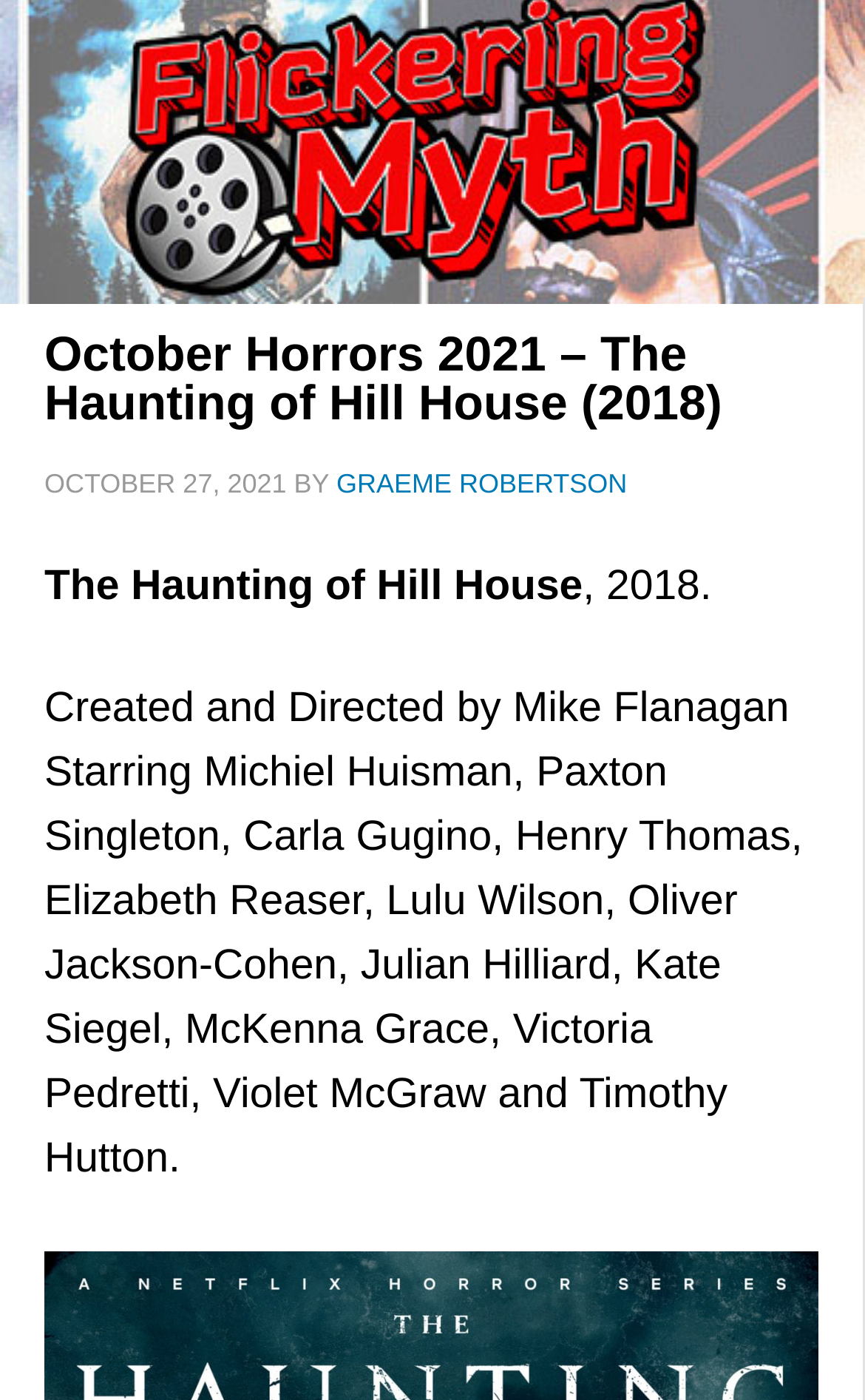Reply to the question with a single word or phrase:
Who is the director of The Haunting of Hill House?

Mike Flanagan